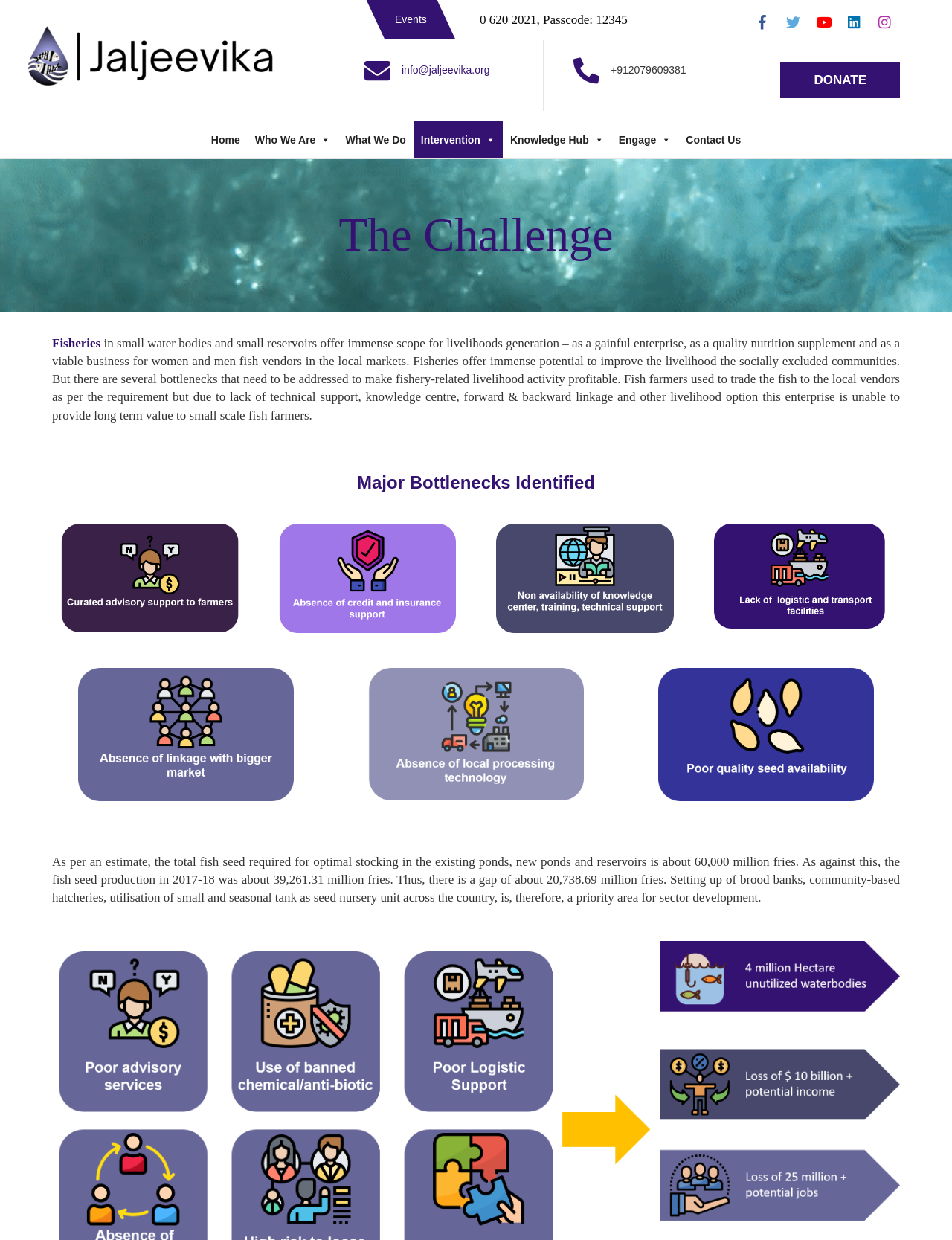What is the organization's name?
We need a detailed and exhaustive answer to the question. Please elaborate.

The organization's name is Jaljeevika, which is mentioned in the top-left corner of the webpage as a heading and also as an image.